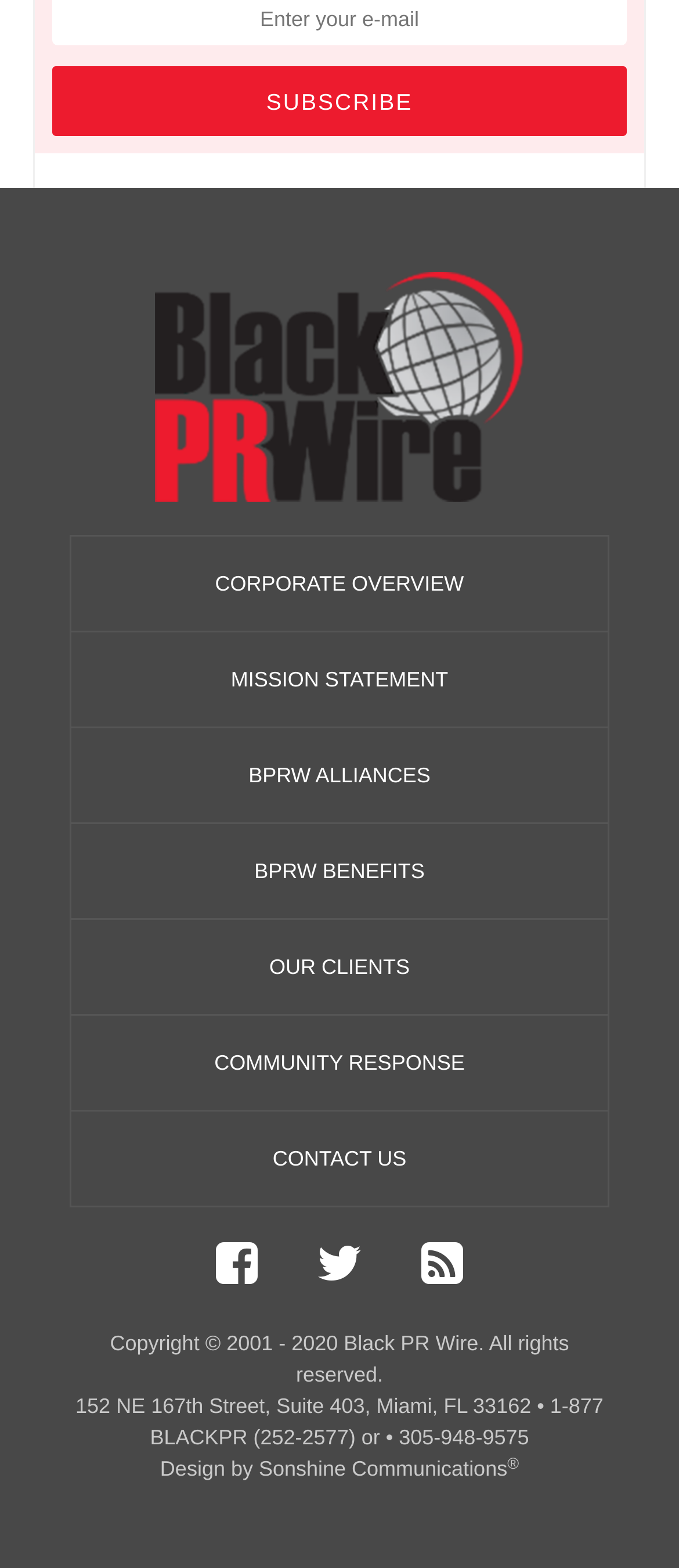Please identify the bounding box coordinates of the element that needs to be clicked to execute the following command: "Subscribe to the newsletter". Provide the bounding box using four float numbers between 0 and 1, formatted as [left, top, right, bottom].

[0.077, 0.042, 0.923, 0.087]